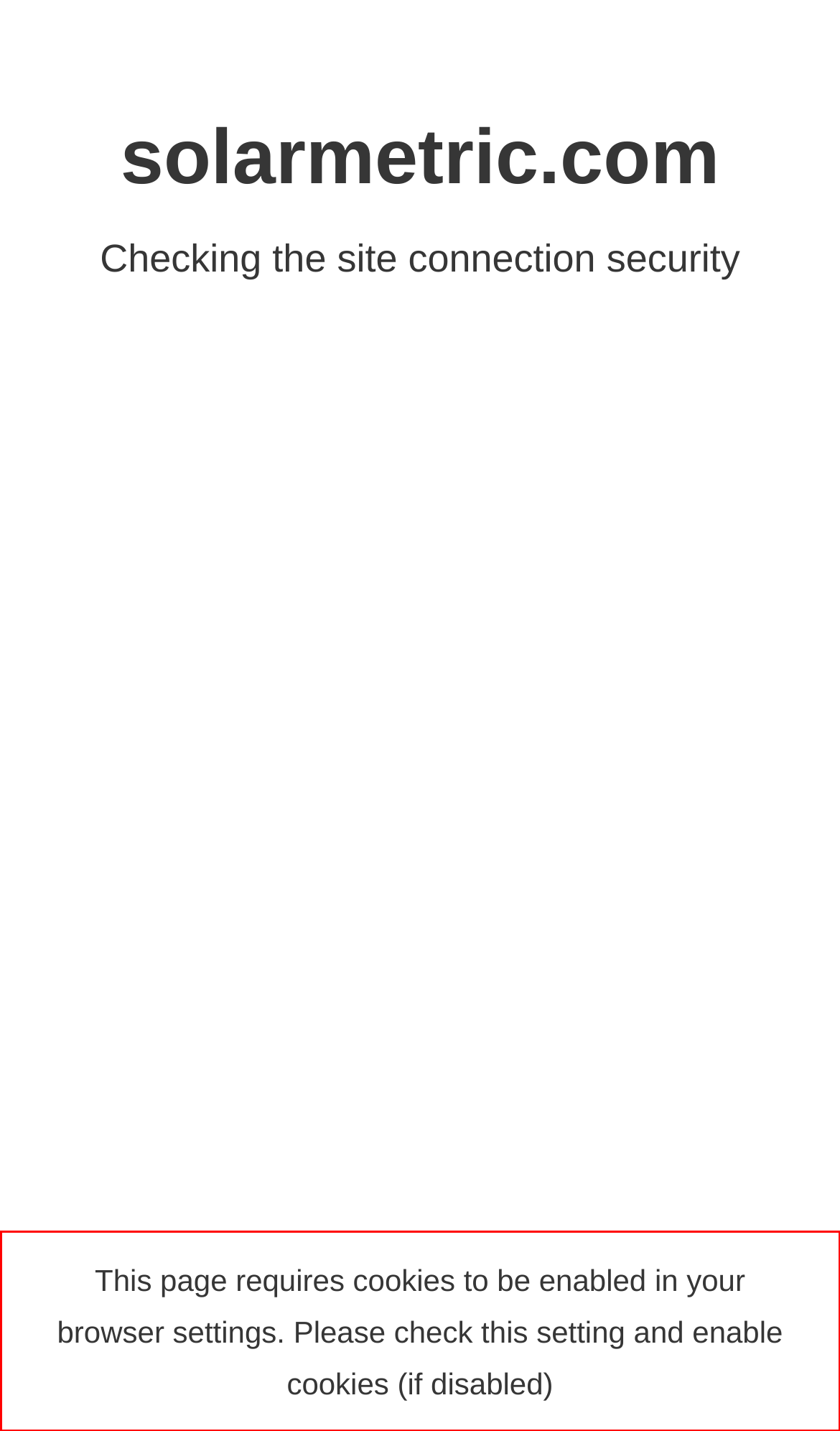Review the screenshot of the webpage and recognize the text inside the red rectangle bounding box. Provide the extracted text content.

This page requires cookies to be enabled in your browser settings. Please check this setting and enable cookies (if disabled)